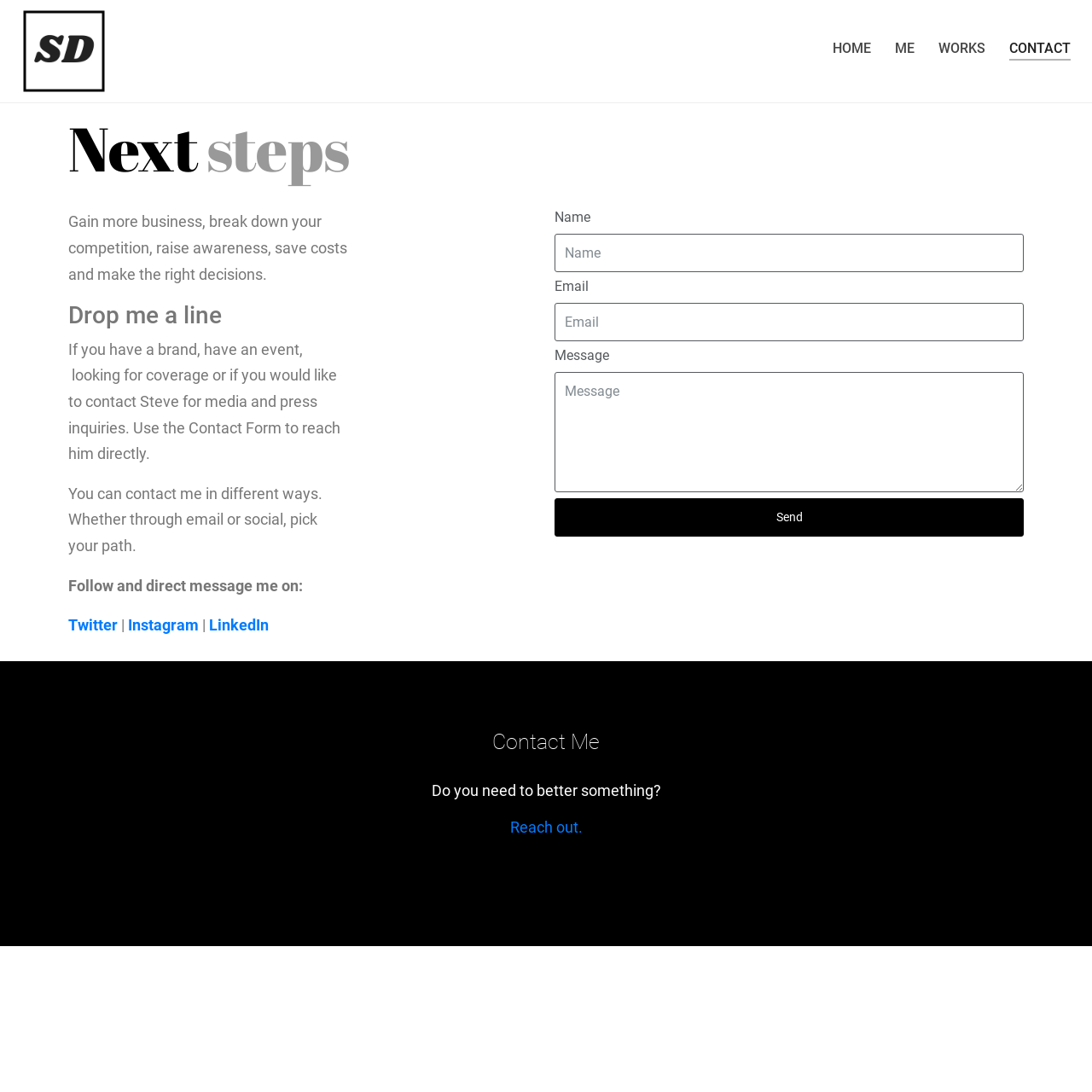Determine the bounding box coordinates of the clickable element to complete this instruction: "Click on the HOME link". Provide the coordinates in the format of four float numbers between 0 and 1, [left, top, right, bottom].

[0.762, 0.037, 0.798, 0.057]